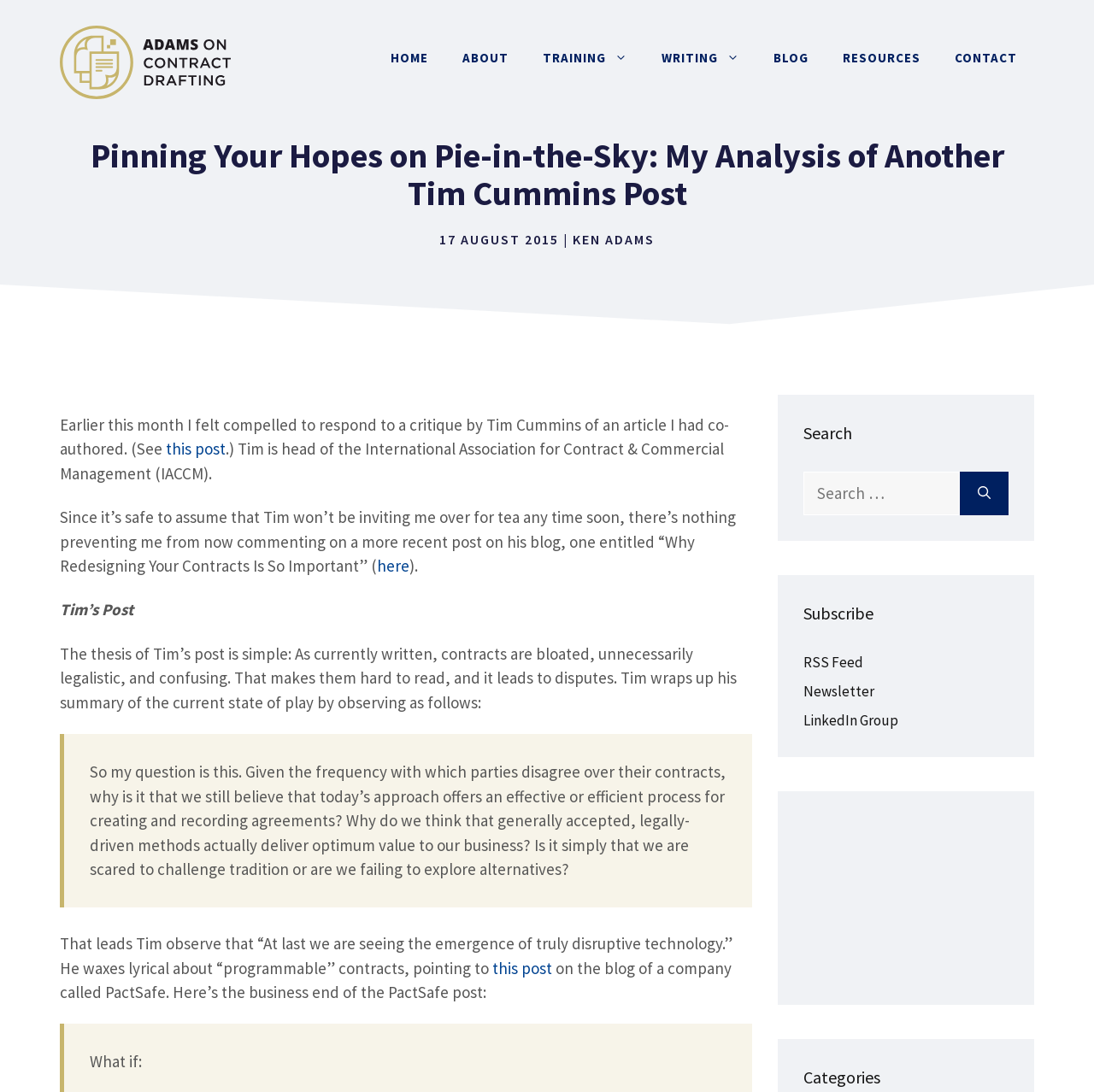Determine the bounding box for the UI element as described: "LinkedIn Group". The coordinates should be represented as four float numbers between 0 and 1, formatted as [left, top, right, bottom].

[0.734, 0.651, 0.821, 0.668]